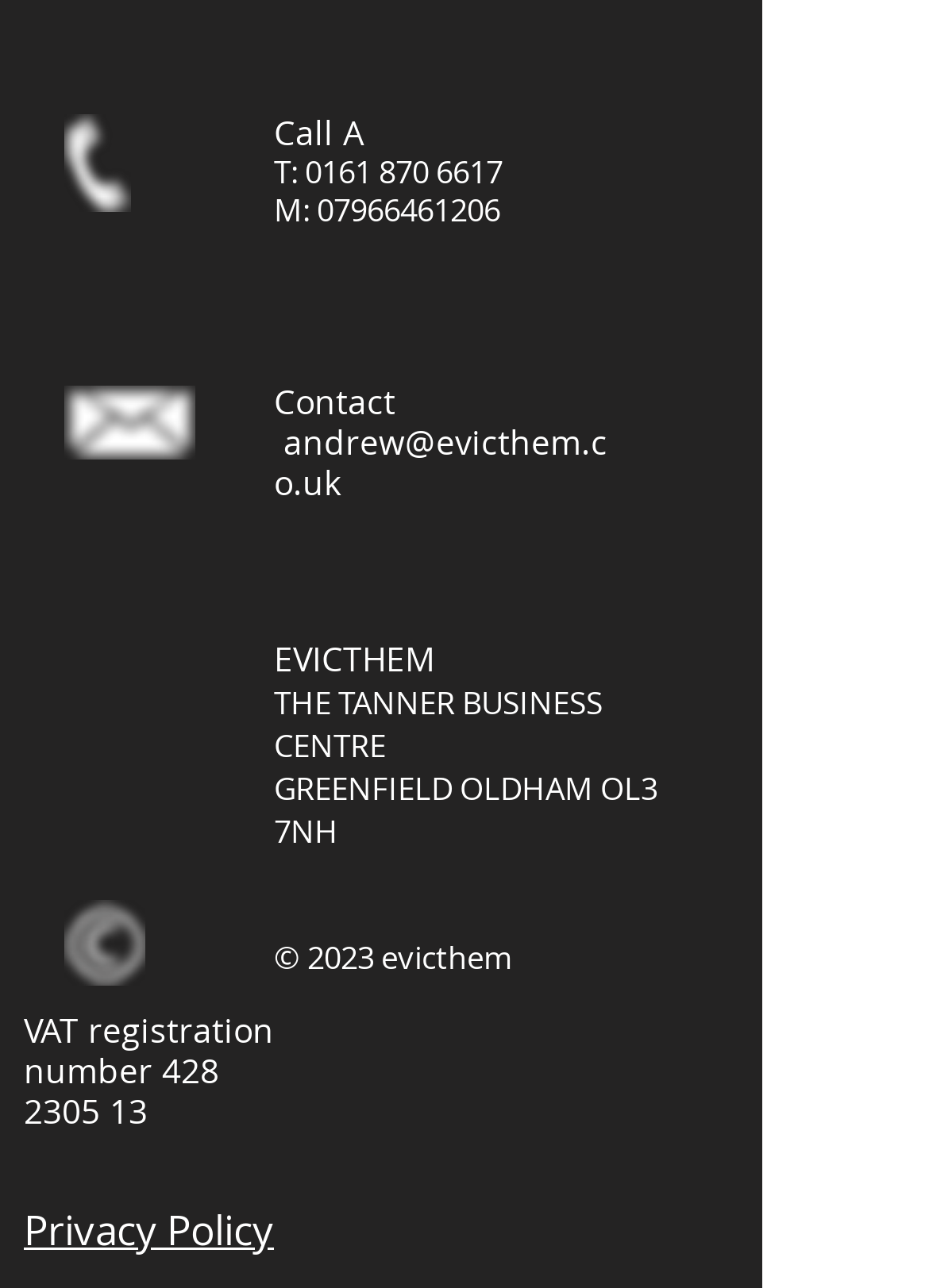Examine the image carefully and respond to the question with a detailed answer: 
What is the phone number to call?

I found the phone number by looking at the text 'T:' followed by a link with the phone number '0161 870 6617'.